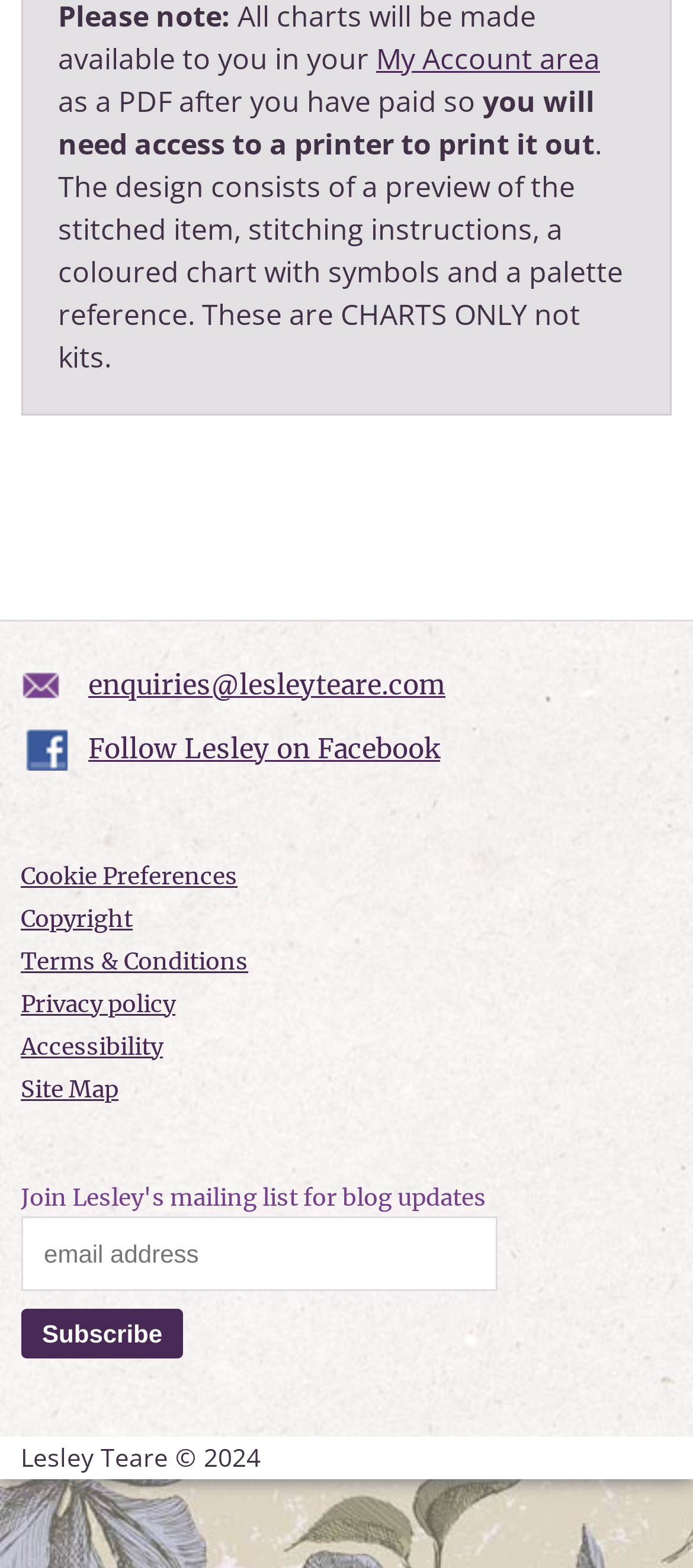Provide a one-word or one-phrase answer to the question:
How can I contact Lesley?

enquiries@lesleyteare.com